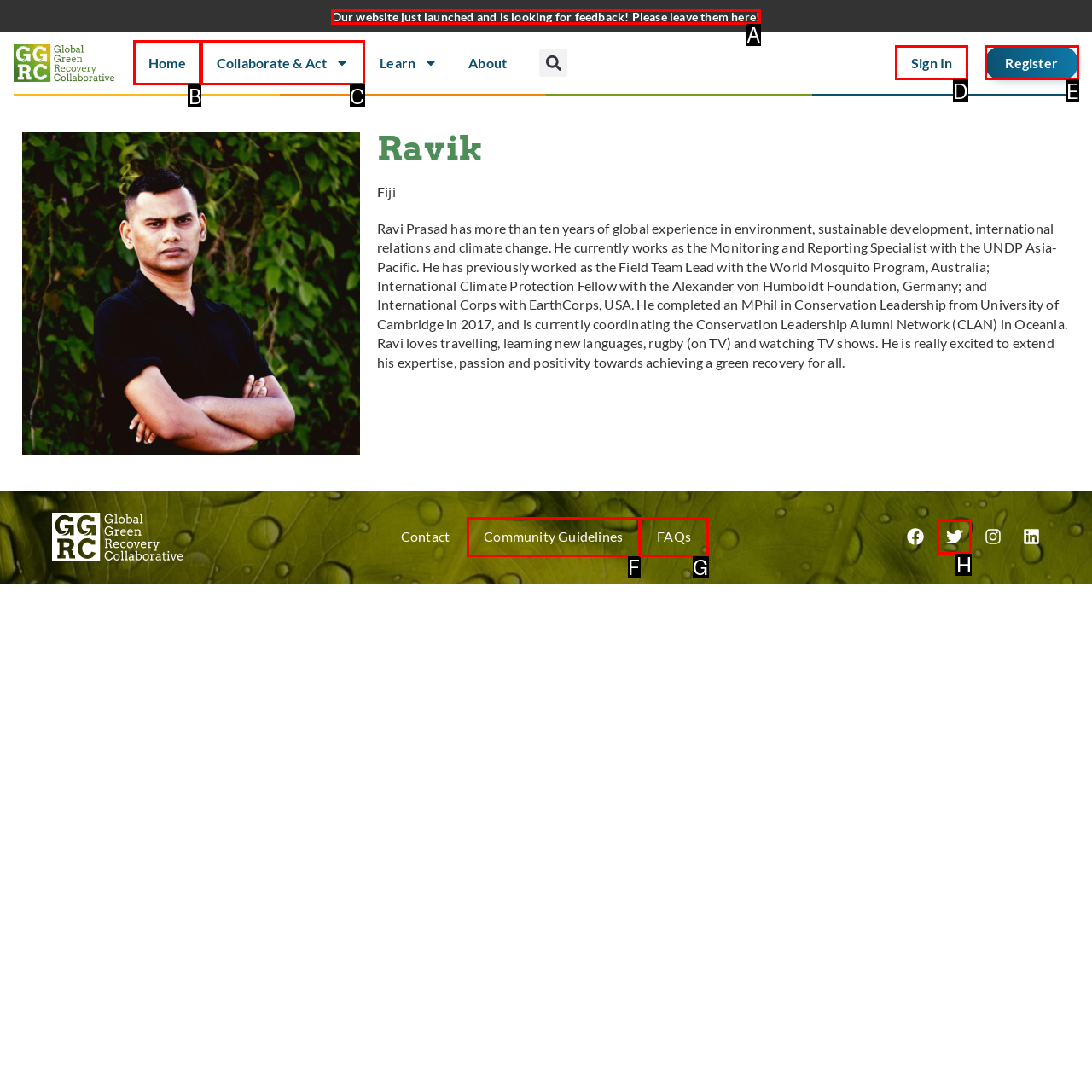Find the HTML element to click in order to complete this task: Go to the home page
Answer with the letter of the correct option.

B